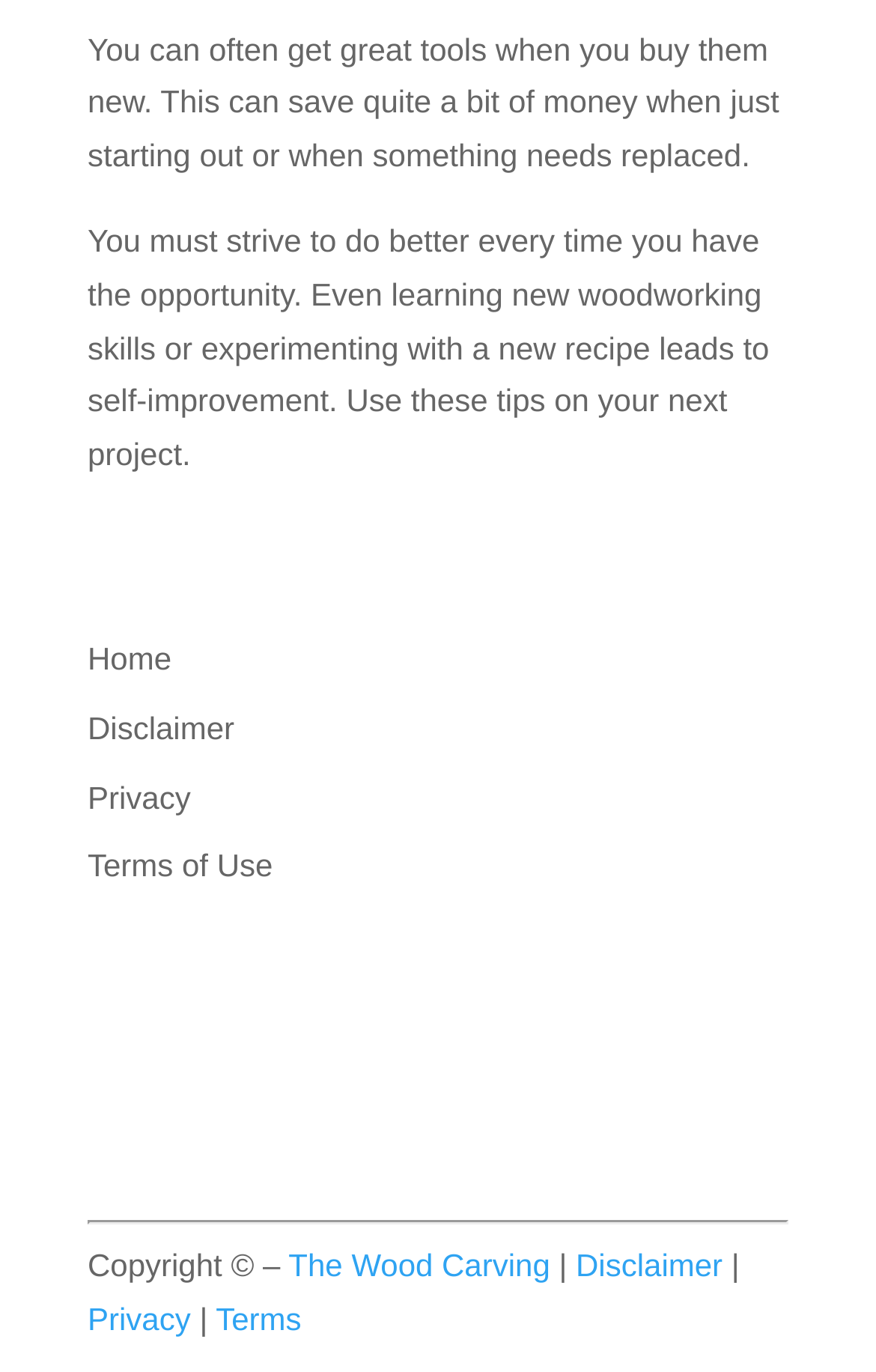Please identify the bounding box coordinates of where to click in order to follow the instruction: "go to home page".

[0.1, 0.467, 0.196, 0.493]